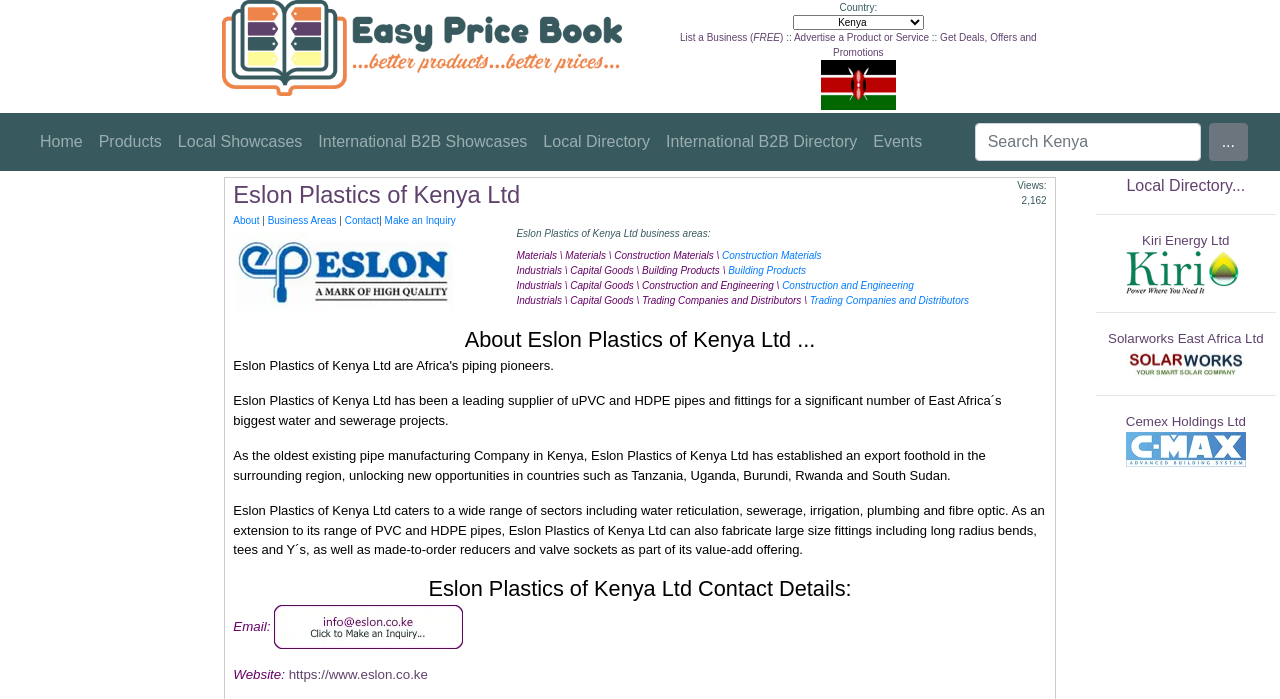Please locate the bounding box coordinates of the element that should be clicked to achieve the given instruction: "View Eslon Plastics of Kenya Ltd business areas".

[0.403, 0.326, 0.816, 0.343]